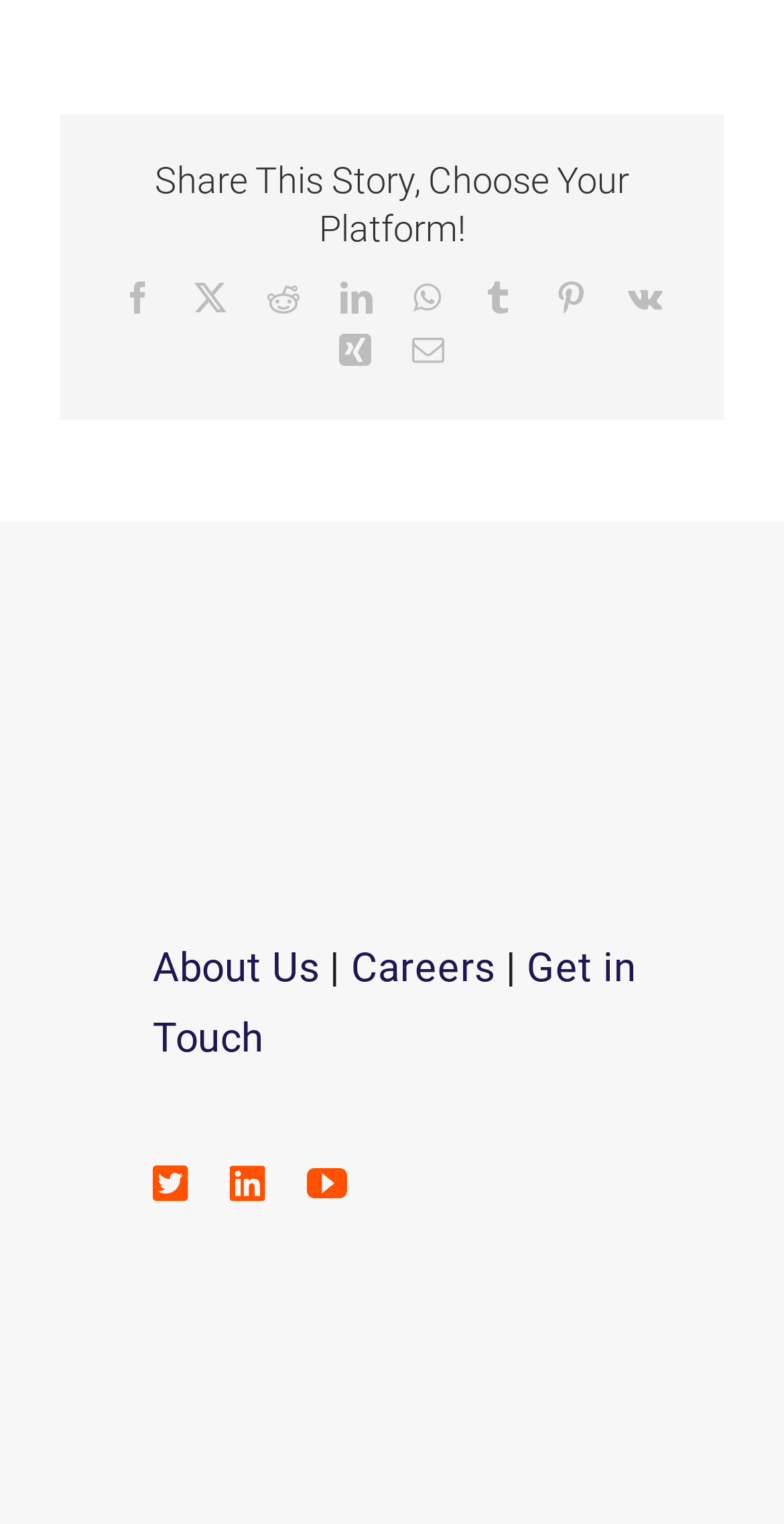Find and provide the bounding box coordinates for the UI element described here: "aria-label="Cyber essentials plus no bg"". The coordinates should be given as four float numbers between 0 and 1: [left, top, right, bottom].

[0.244, 0.788, 0.91, 0.813]